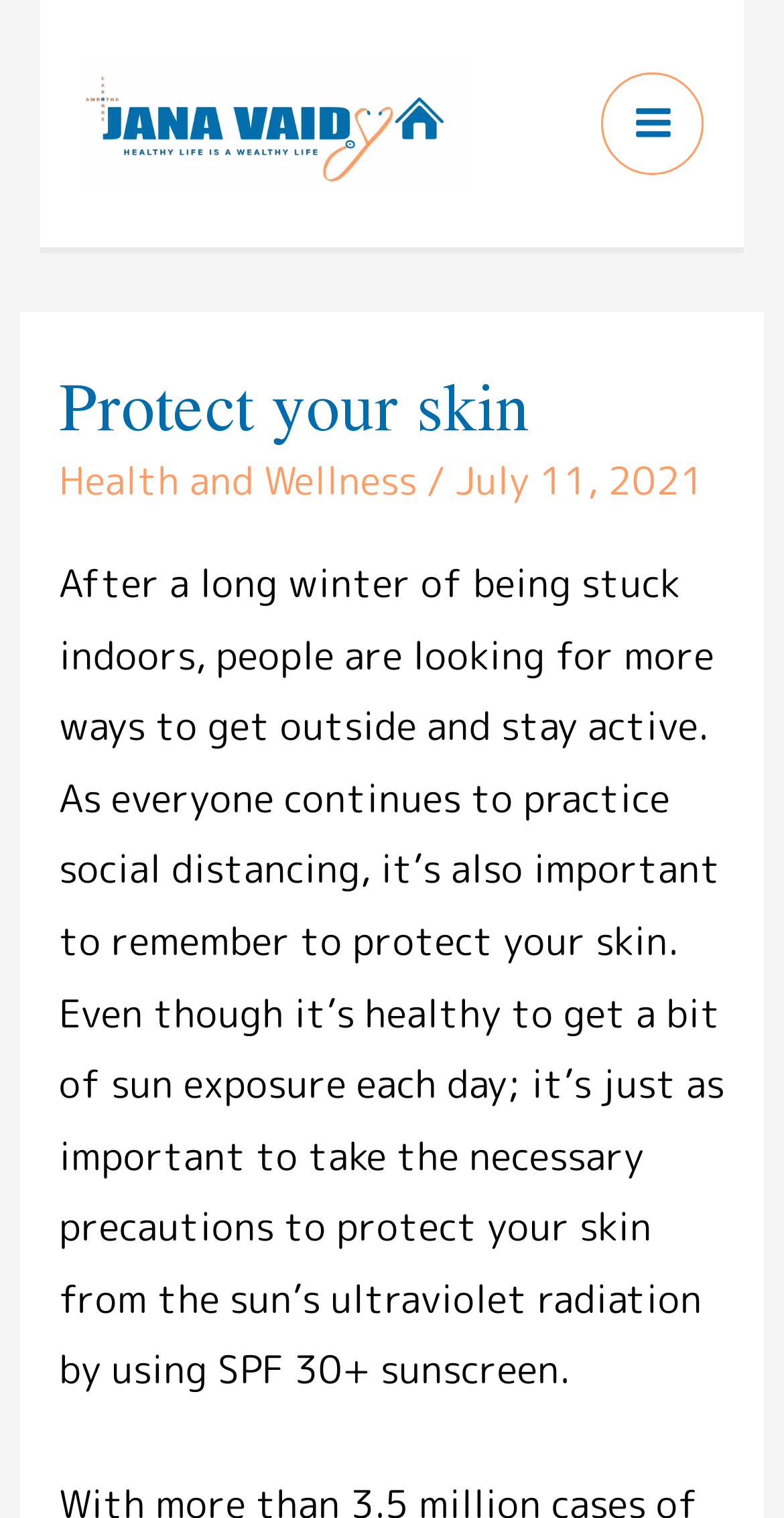Given the element description Health and Wellness, specify the bounding box coordinates of the corresponding UI element in the format (top-left x, top-left y, bottom-right x, bottom-right y). All values must be between 0 and 1.

[0.076, 0.298, 0.532, 0.334]